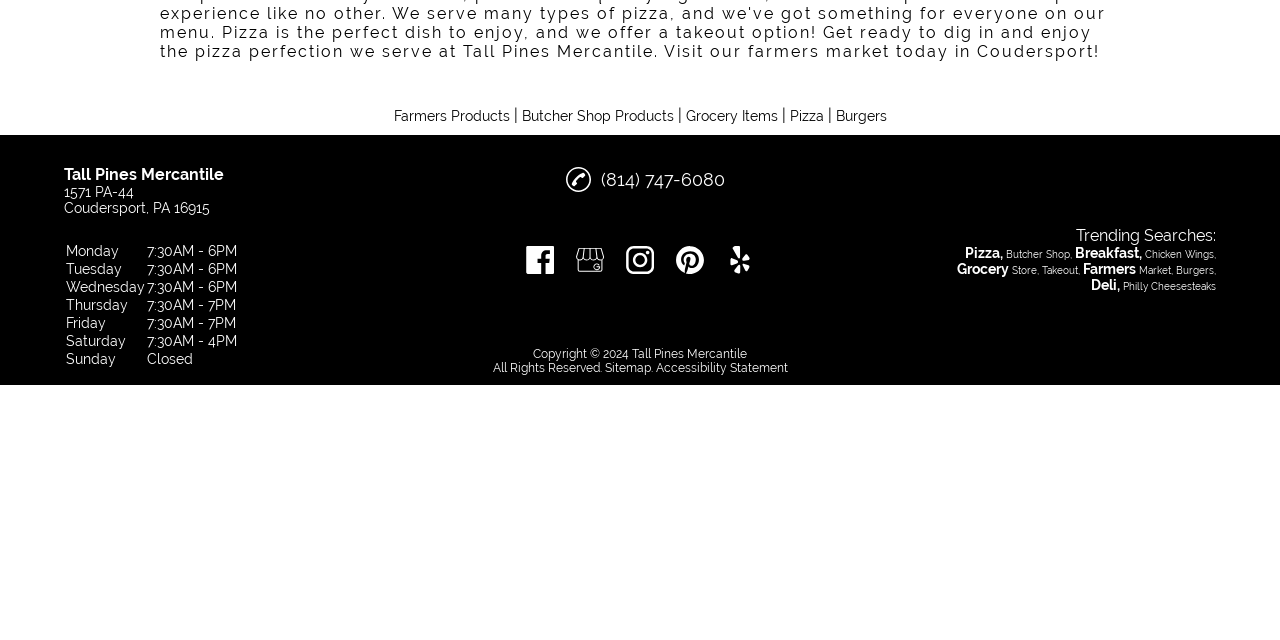Using the provided description Instagram, find the bounding box coordinates for the UI element. Provide the coordinates in (top-left x, top-left y, bottom-right x, bottom-right y) format, ensuring all values are between 0 and 1.

[0.489, 0.384, 0.511, 0.428]